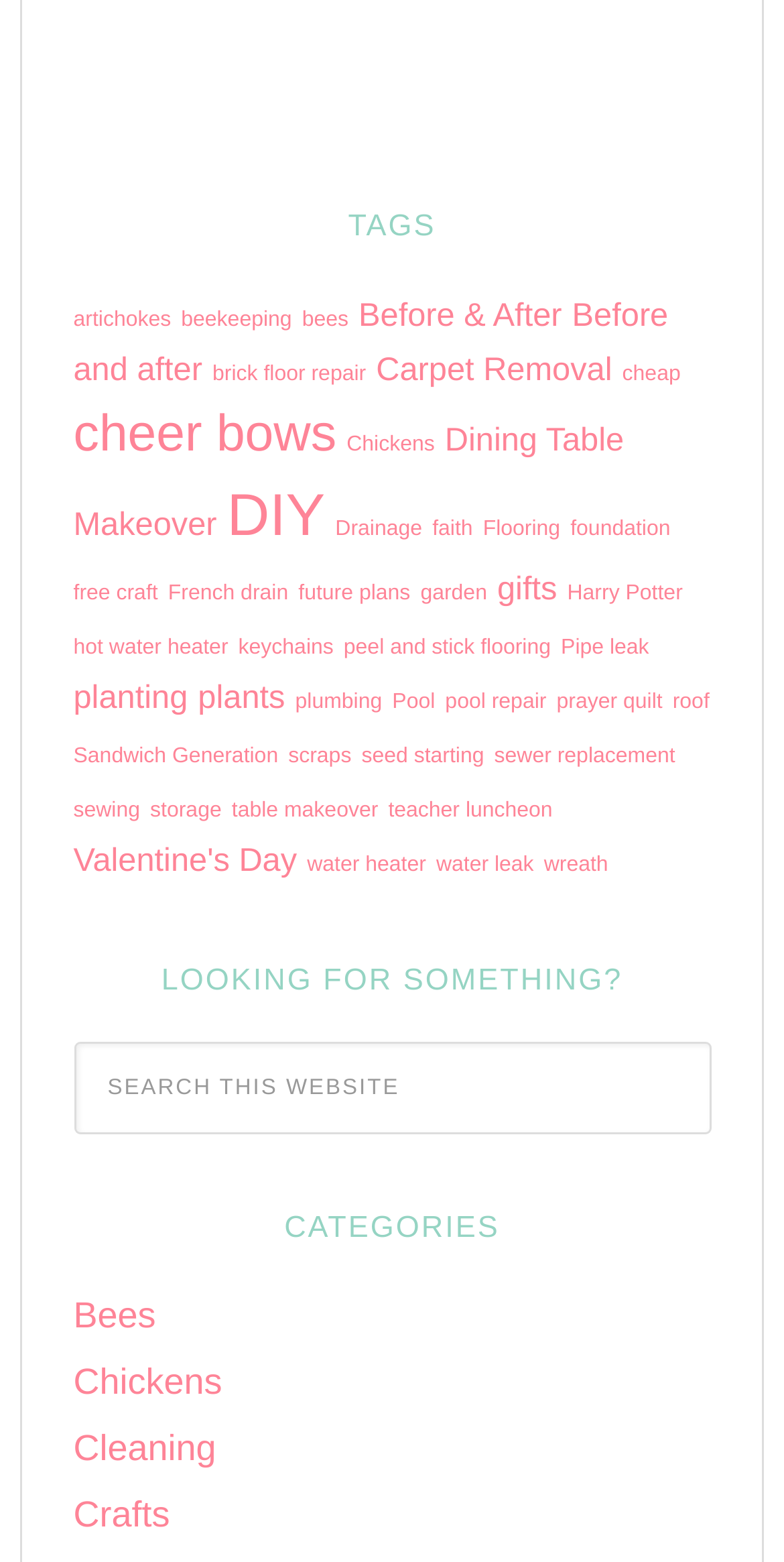Please identify the bounding box coordinates of the clickable element to fulfill the following instruction: "Browse the 'Bees' category". The coordinates should be four float numbers between 0 and 1, i.e., [left, top, right, bottom].

[0.094, 0.829, 0.199, 0.855]